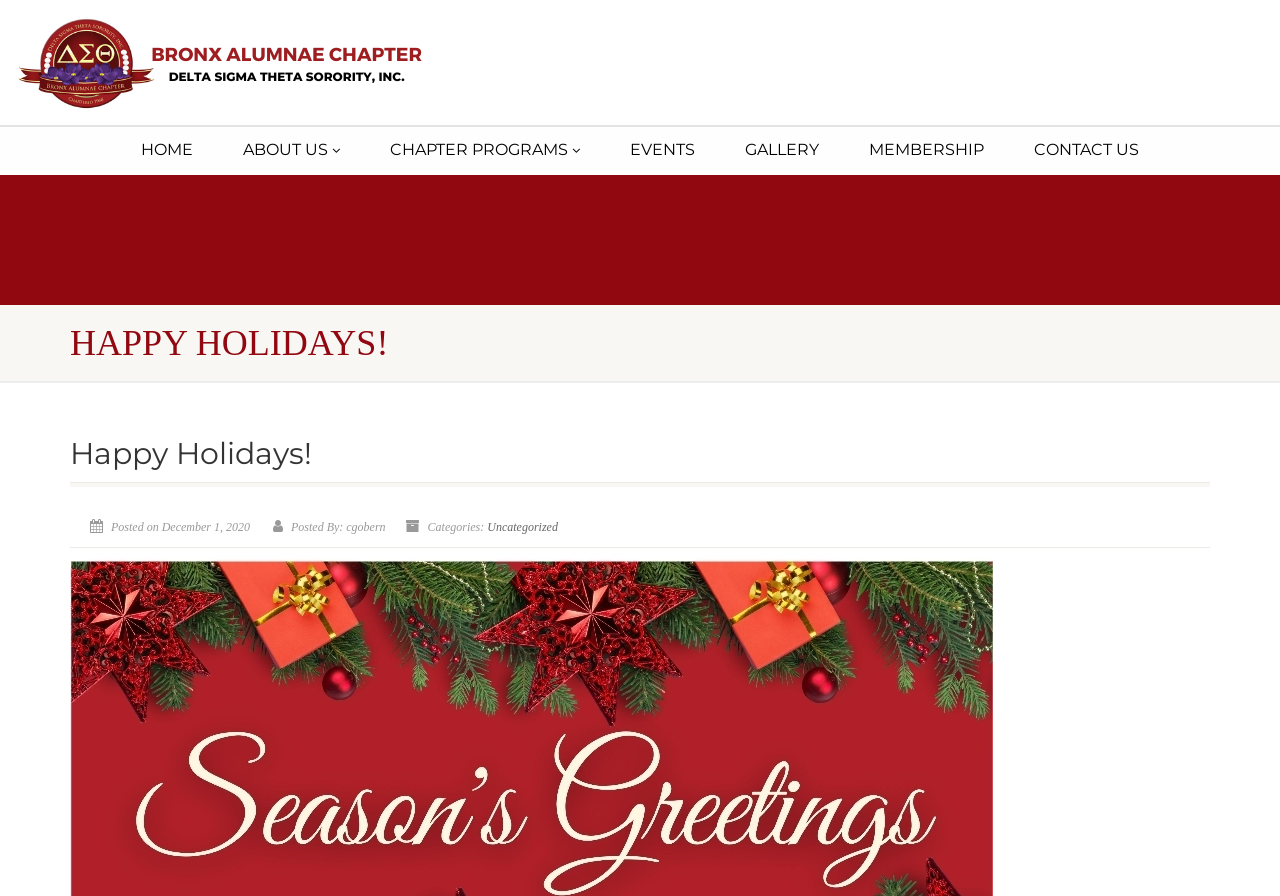Refer to the image and provide an in-depth answer to the question:
What is the category of the holiday post?

I found the answer by looking at the link element with the text 'Uncategorized'. This suggests that the holiday post is categorized as Uncategorized.